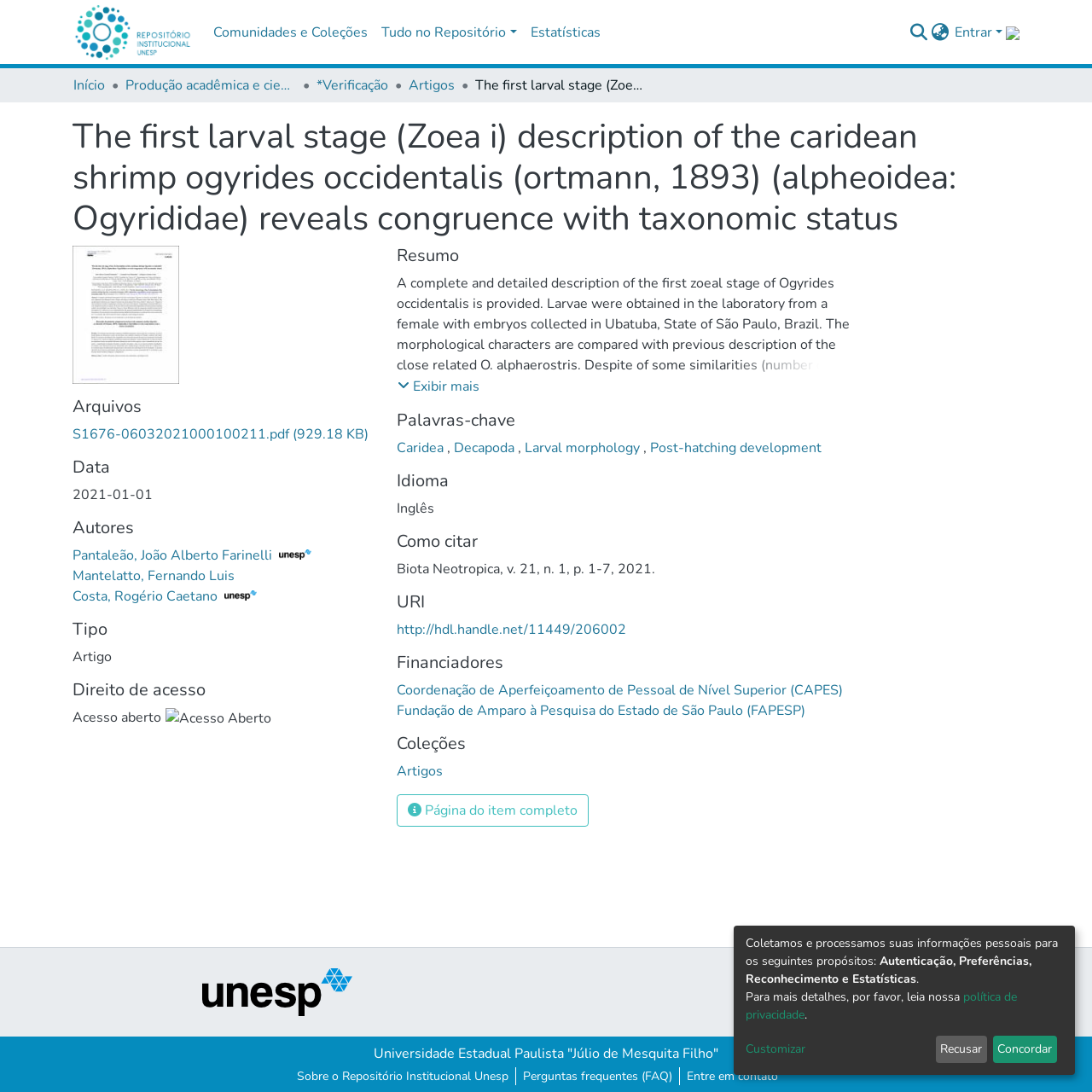What is the name of the shrimp species described?
Look at the screenshot and respond with a single word or phrase.

Ogyrides occidentalis